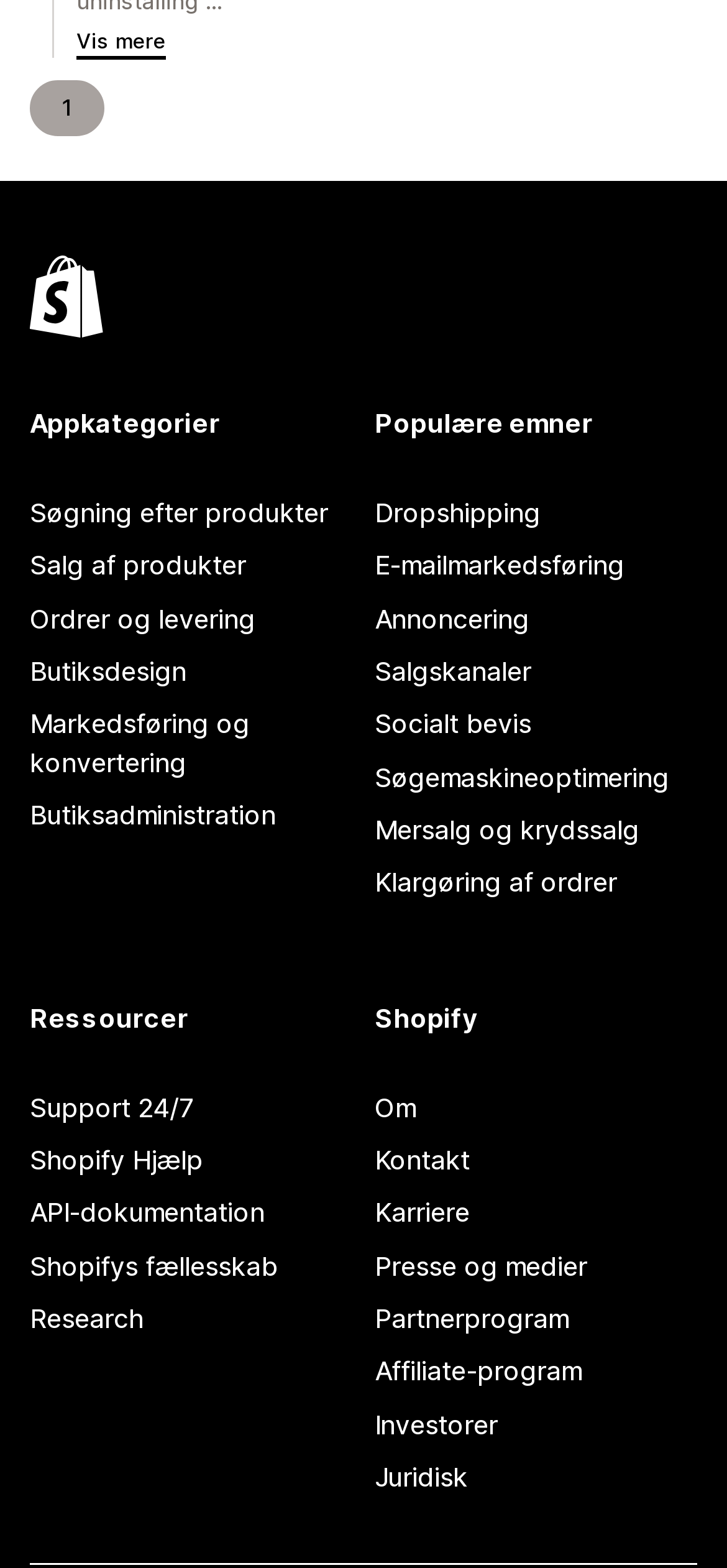Please provide a short answer using a single word or phrase for the question:
What is the last resource listed?

Research